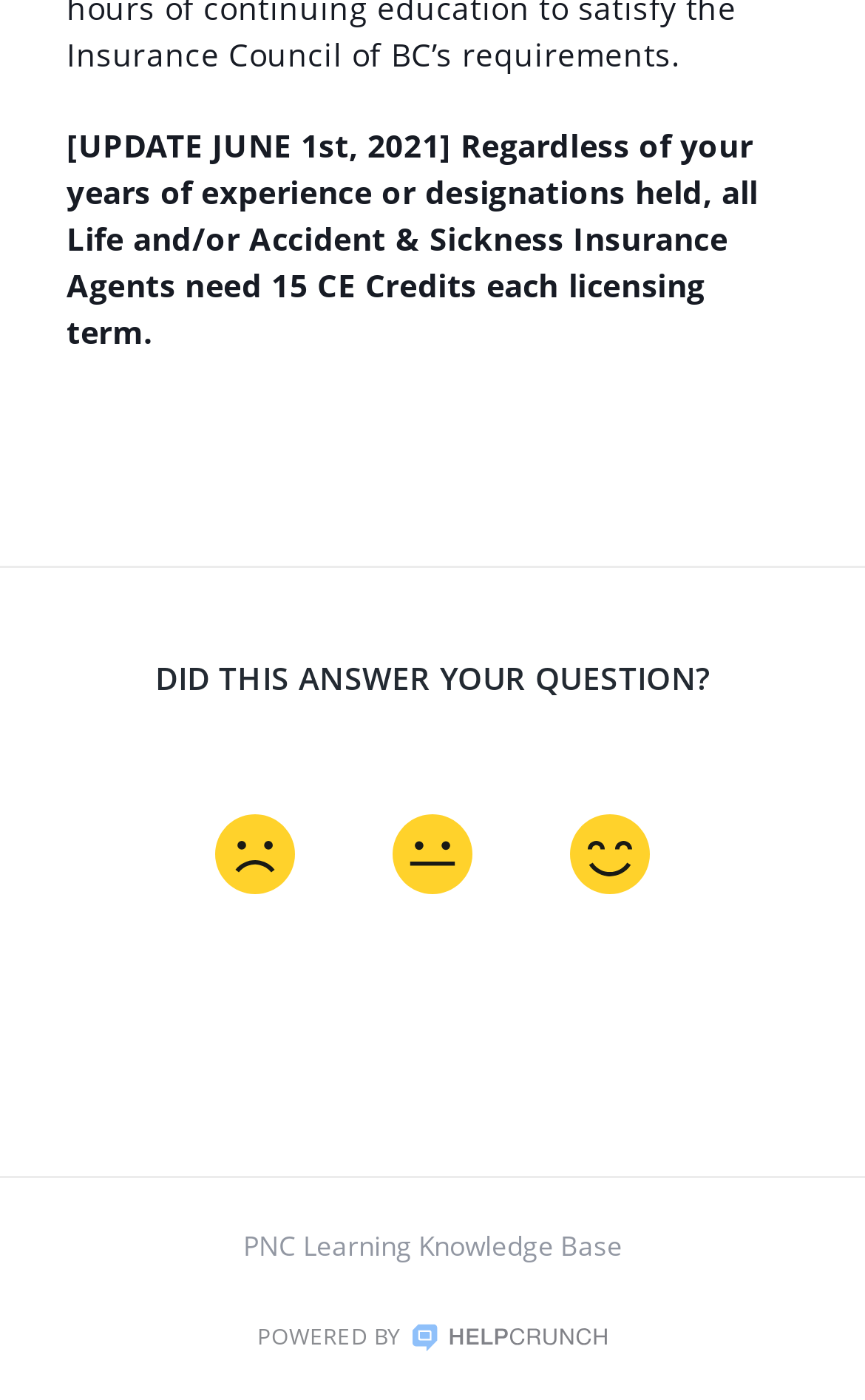Extract the bounding box coordinates for the UI element described by the text: "PNC Learning Knowledge Base". The coordinates should be in the form of [left, top, right, bottom] with values between 0 and 1.

[0.141, 0.876, 0.859, 0.921]